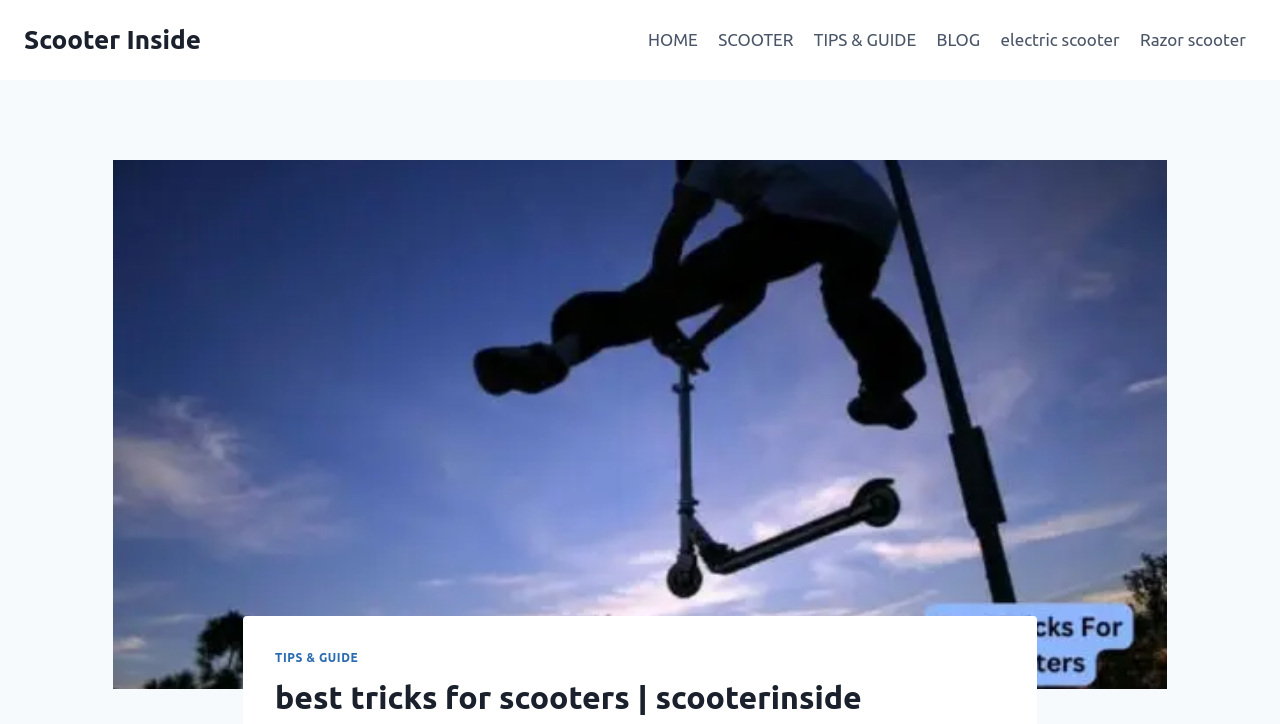Write an exhaustive caption that covers the webpage's main aspects.

The webpage is about scooter tricks and appears to be a blog or informational website. At the top left, there is a link to "Scooter Inside", which is likely the website's logo or title. 

To the right of the logo, there is a primary navigation menu with six links: "HOME", "SCOOTER", "TIPS & GUIDE", "BLOG", "electric scooter", and "Razor scooter". These links are aligned horizontally and take up most of the top section of the page.

Below the navigation menu, there is a large image that occupies most of the page, with a caption "Best Tricks For Scooters". On top of the image, there is a link to "TIPS & GUIDE" at the top left corner, and a heading that reads "best tricks for scooters | scooterinside" at the top center of the image.